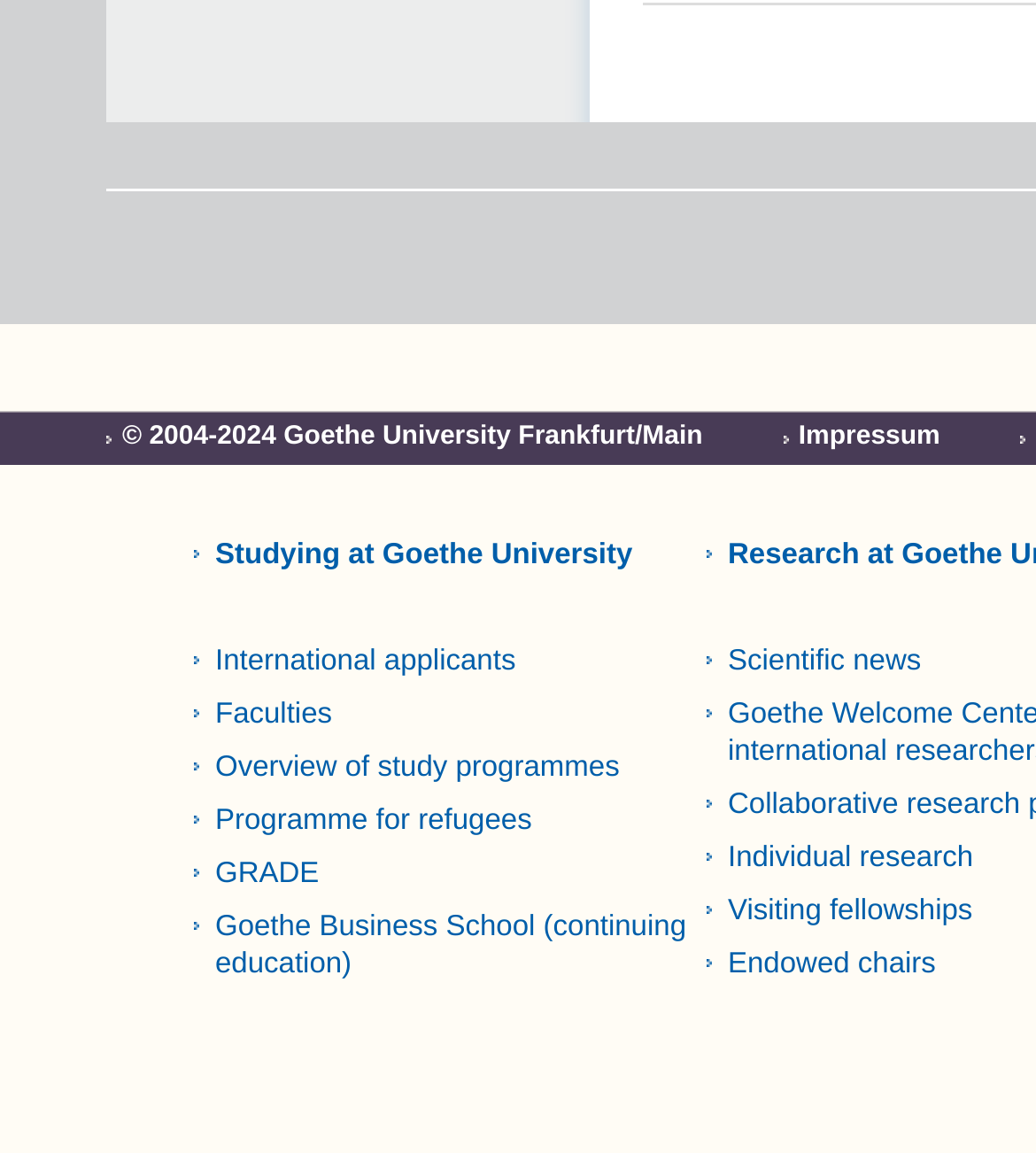Using the element description: "Programme for refugees", determine the bounding box coordinates for the specified UI element. The coordinates should be four float numbers between 0 and 1, [left, top, right, bottom].

[0.208, 0.699, 0.513, 0.726]